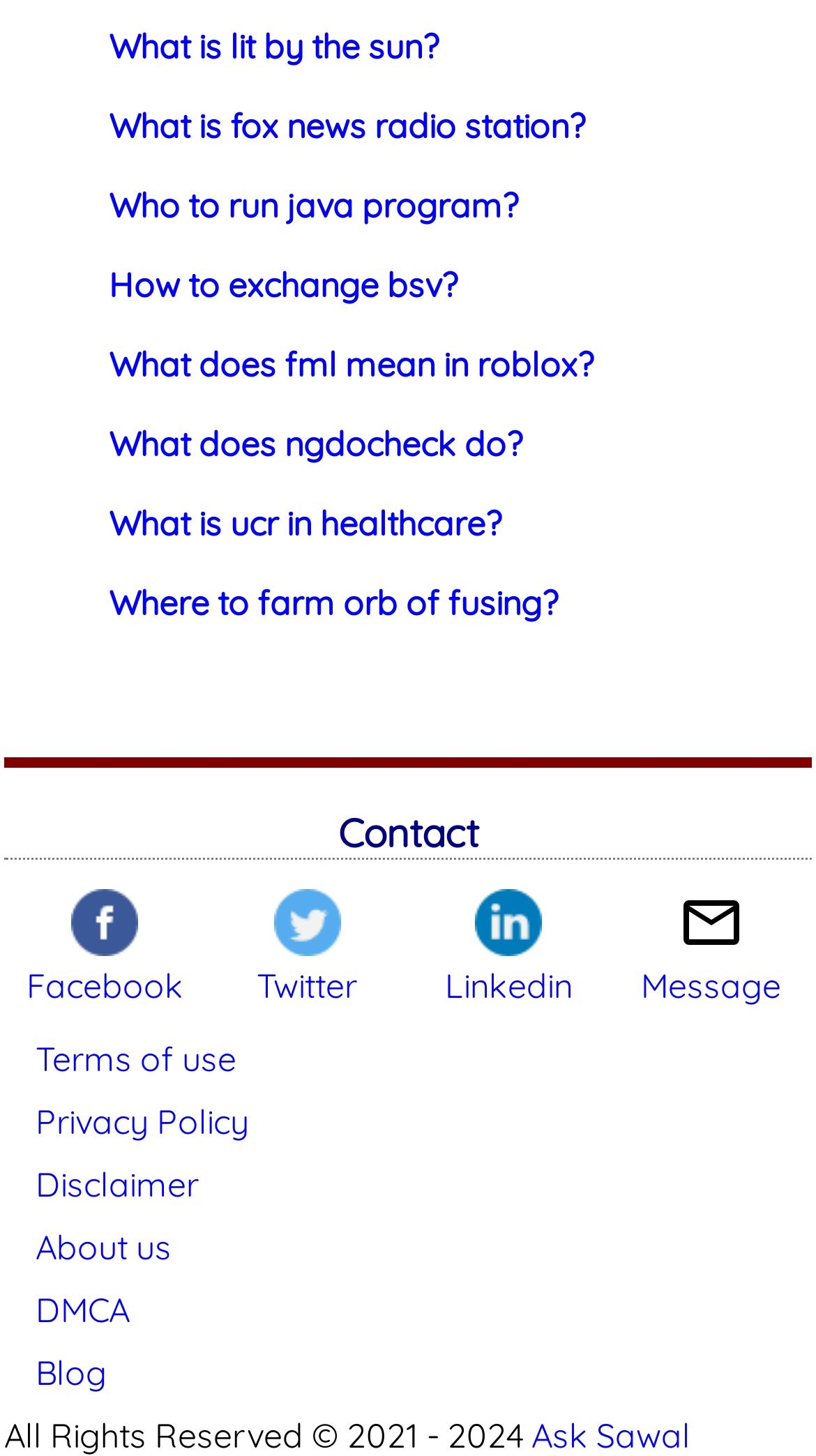What social media platforms are available for contact?
Answer briefly with a single word or phrase based on the image.

Facebook, Twitter, Linkedin